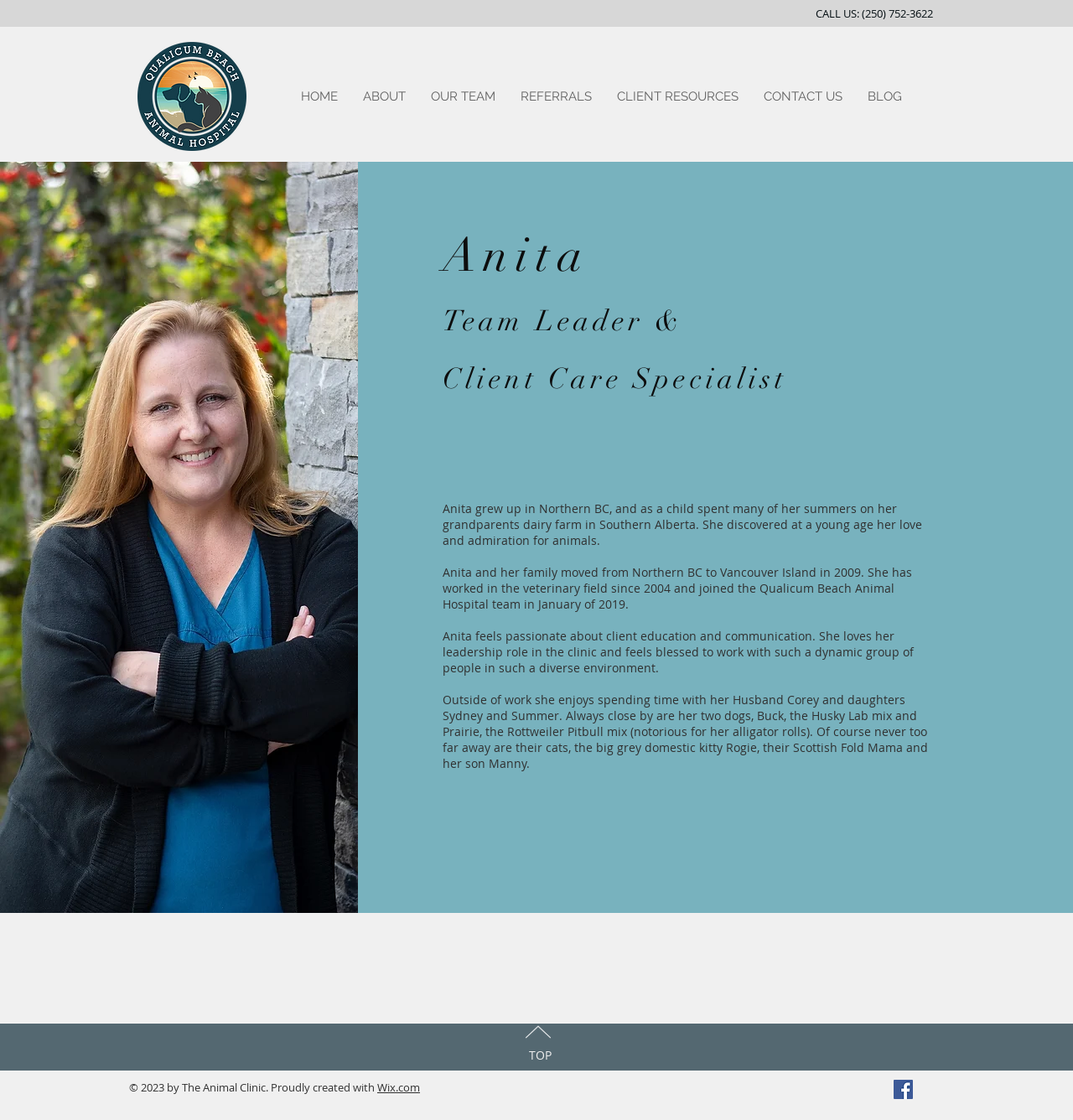How many links are in the navigation menu?
Refer to the image and offer an in-depth and detailed answer to the question.

The navigation menu contains 7 links, namely 'HOME', 'ABOUT', 'OUR TEAM', 'REFERRALS', 'CLIENT RESOURCES', 'CONTACT US', and 'BLOG', which are listed horizontally below the logo.